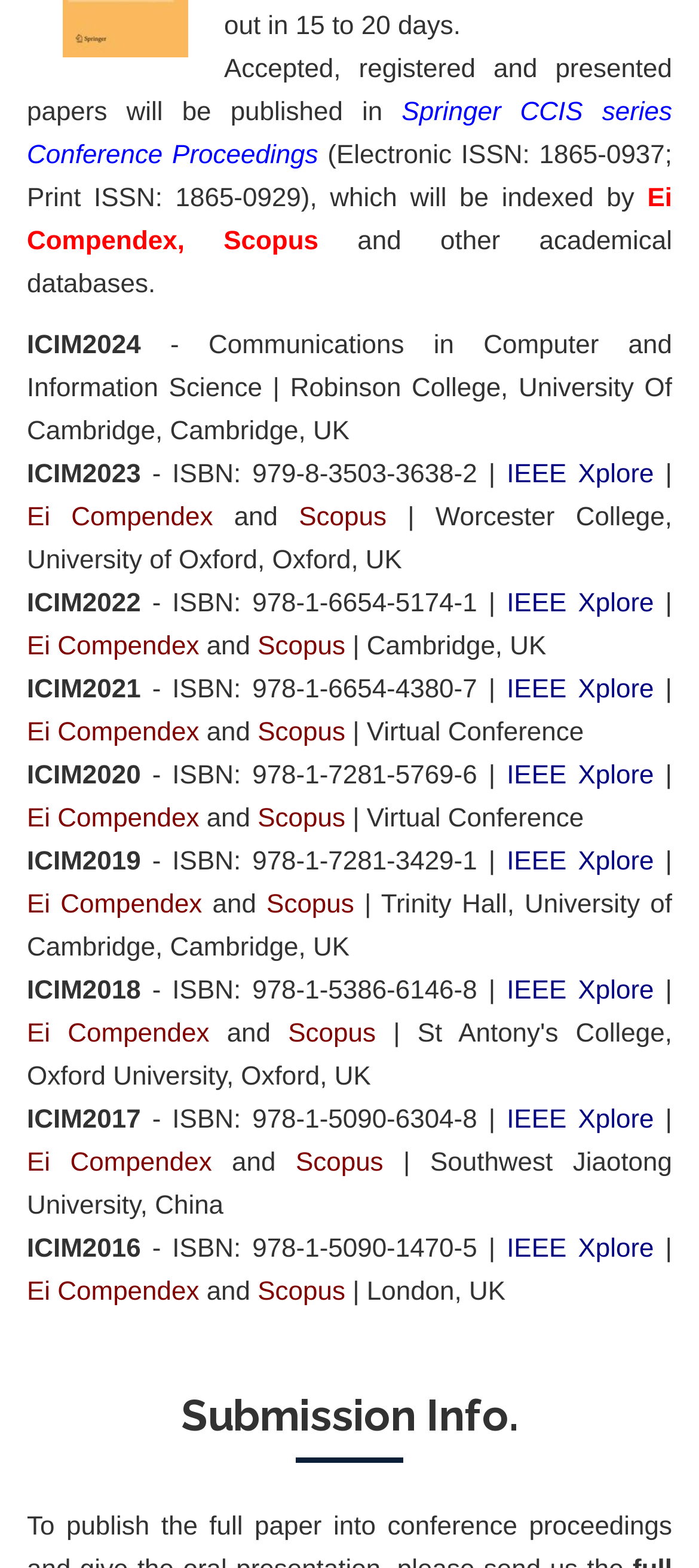Utilize the details in the image to give a detailed response to the question: What is the publication series of ICIM conferences?

The publication series of ICIM conferences can be found in the first paragraph of the webpage, which states 'Accepted, registered and presented papers will be published in Springer CCIS series Conference Proceedings'.